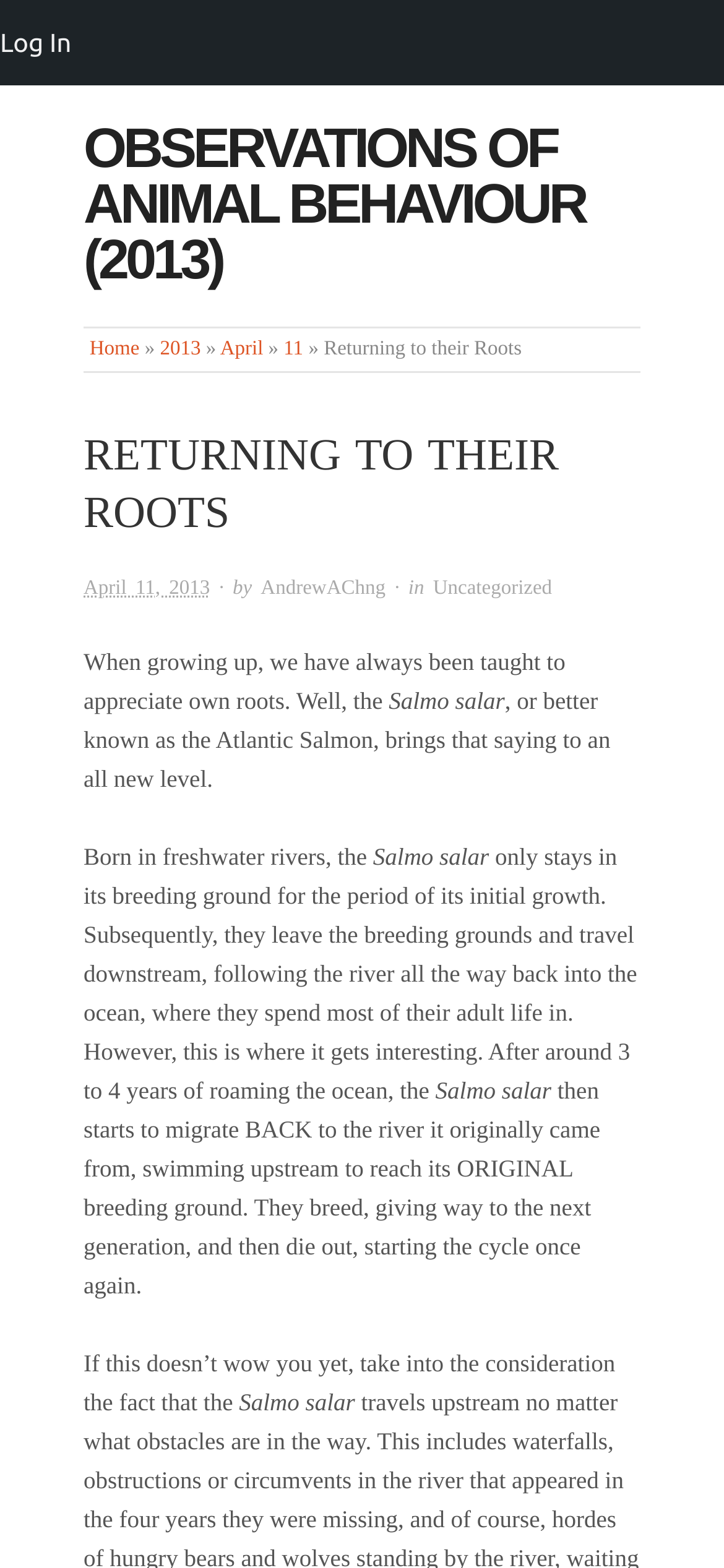Specify the bounding box coordinates of the area to click in order to execute this command: 'Learn about A.R.T.'. The coordinates should consist of four float numbers ranging from 0 to 1, and should be formatted as [left, top, right, bottom].

None